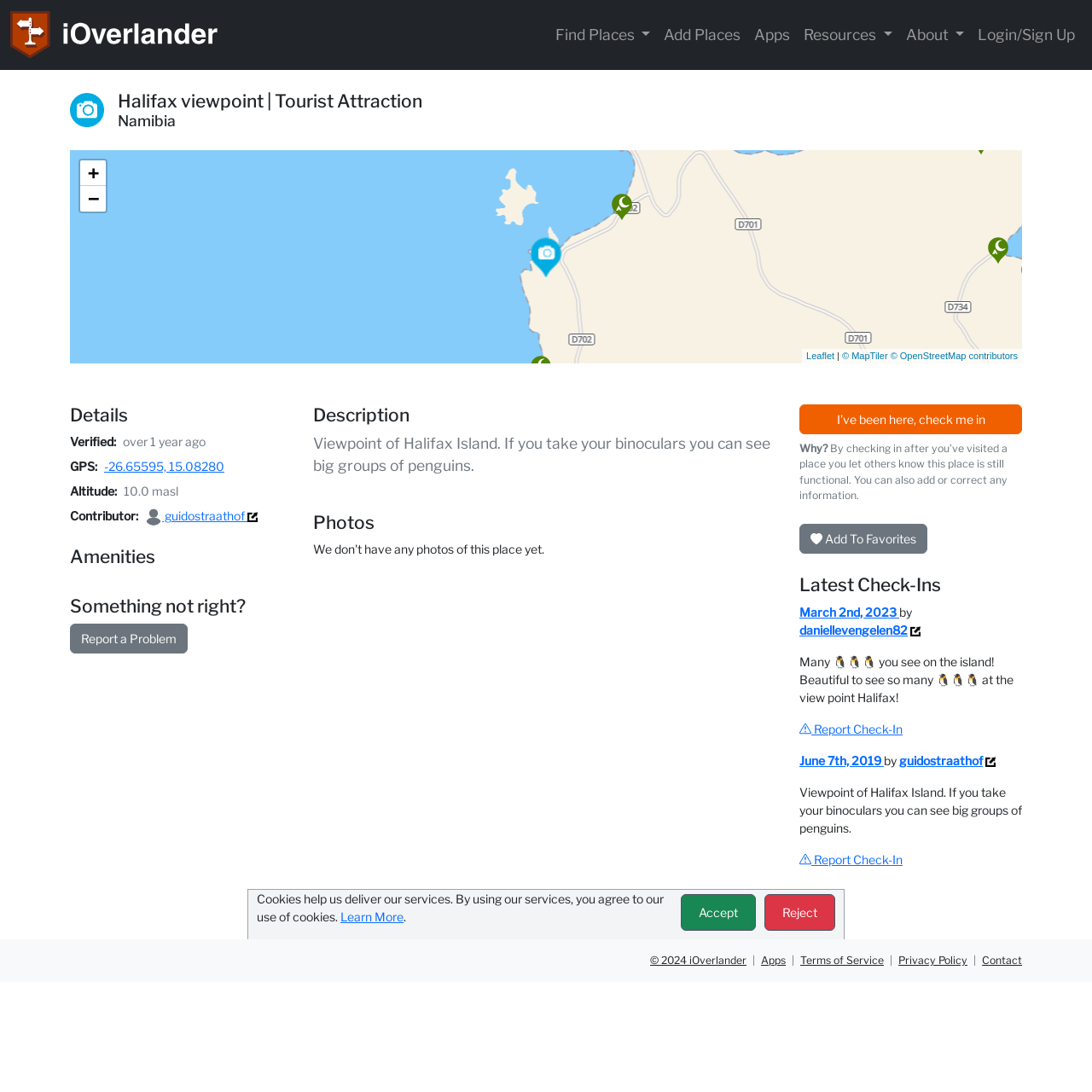Locate the bounding box coordinates of the clickable part needed for the task: "View the details of the viewpoint".

[0.108, 0.083, 0.387, 0.102]